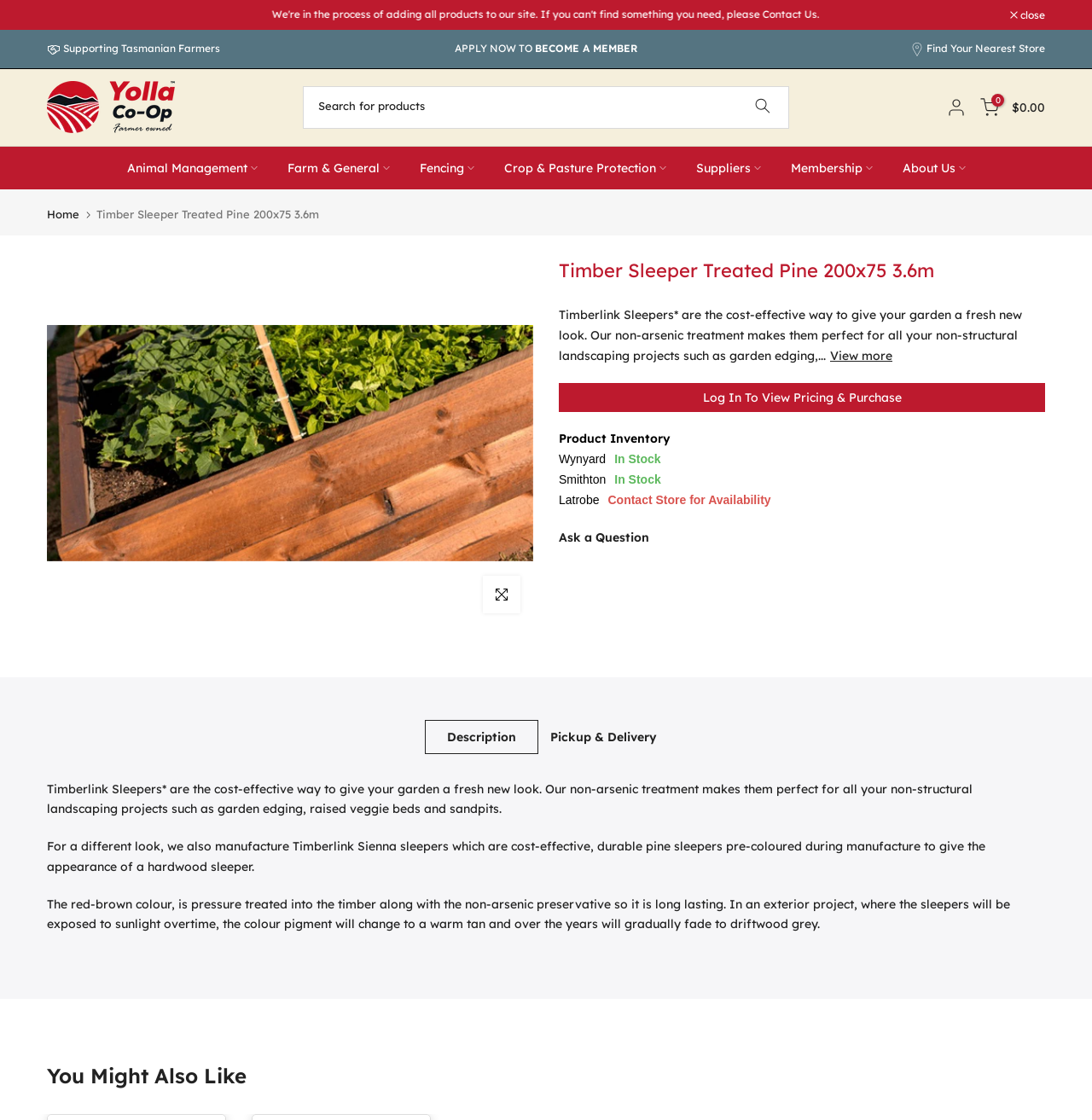Locate the bounding box coordinates of the clickable element to fulfill the following instruction: "Ask a question about the product". Provide the coordinates as four float numbers between 0 and 1 in the format [left, top, right, bottom].

[0.512, 0.473, 0.595, 0.486]